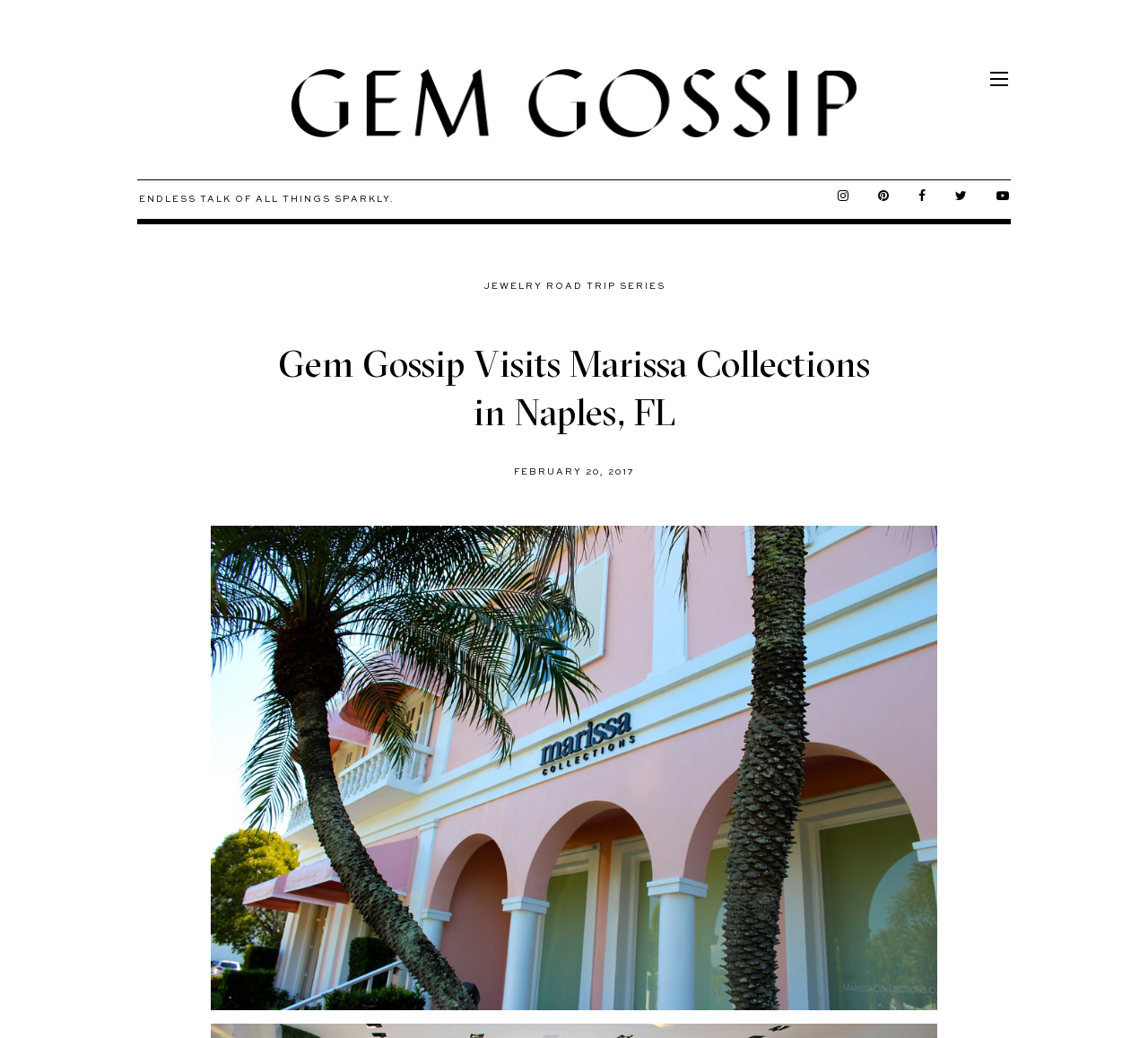Identify the bounding box coordinates for the UI element mentioned here: "Jewelry Road Trip series". Provide the coordinates as four float values between 0 and 1, i.e., [left, top, right, bottom].

[0.421, 0.271, 0.579, 0.28]